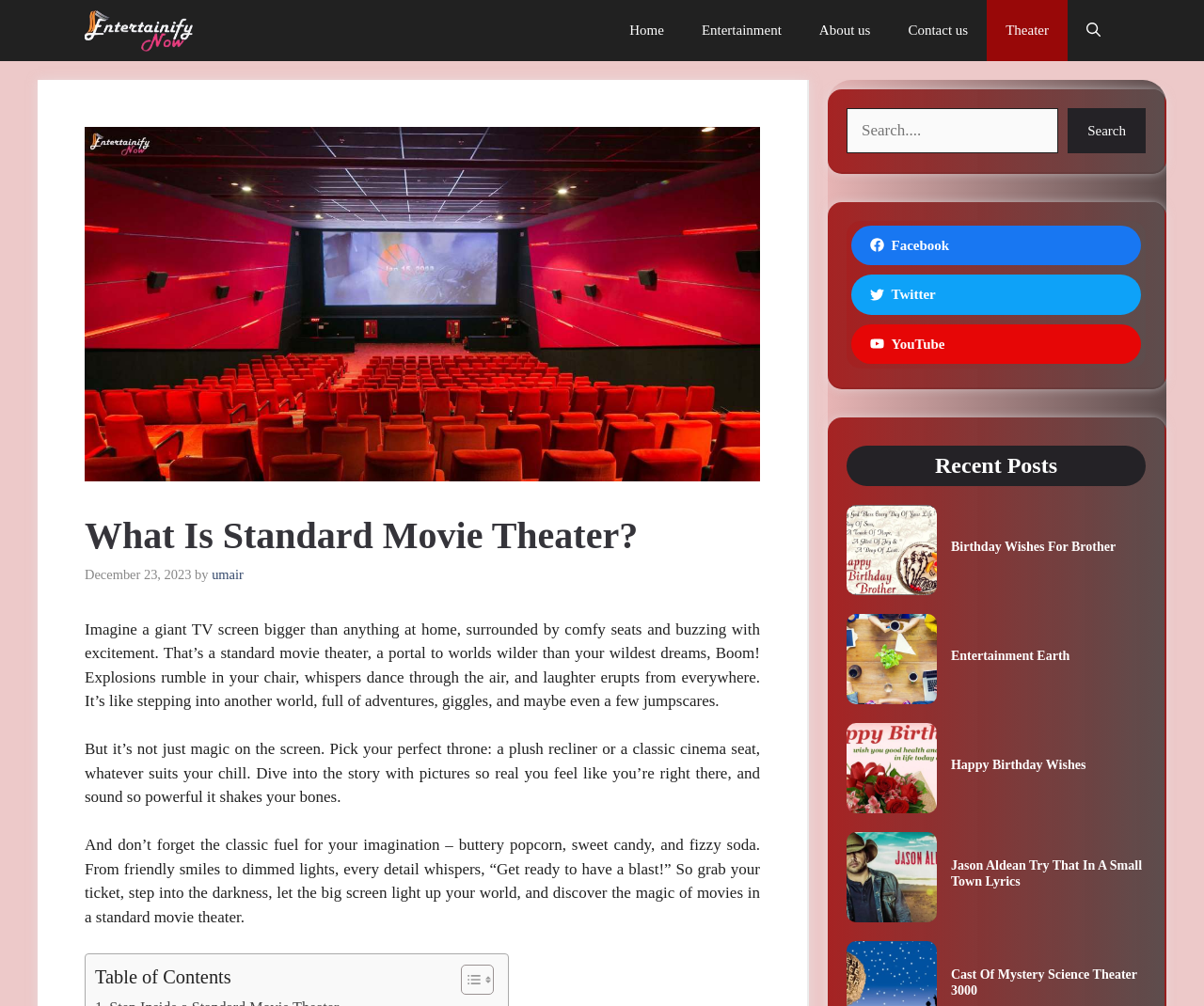Identify and provide the bounding box for the element described by: "parent_node: Search name="s" placeholder="Search...."".

[0.703, 0.107, 0.879, 0.152]